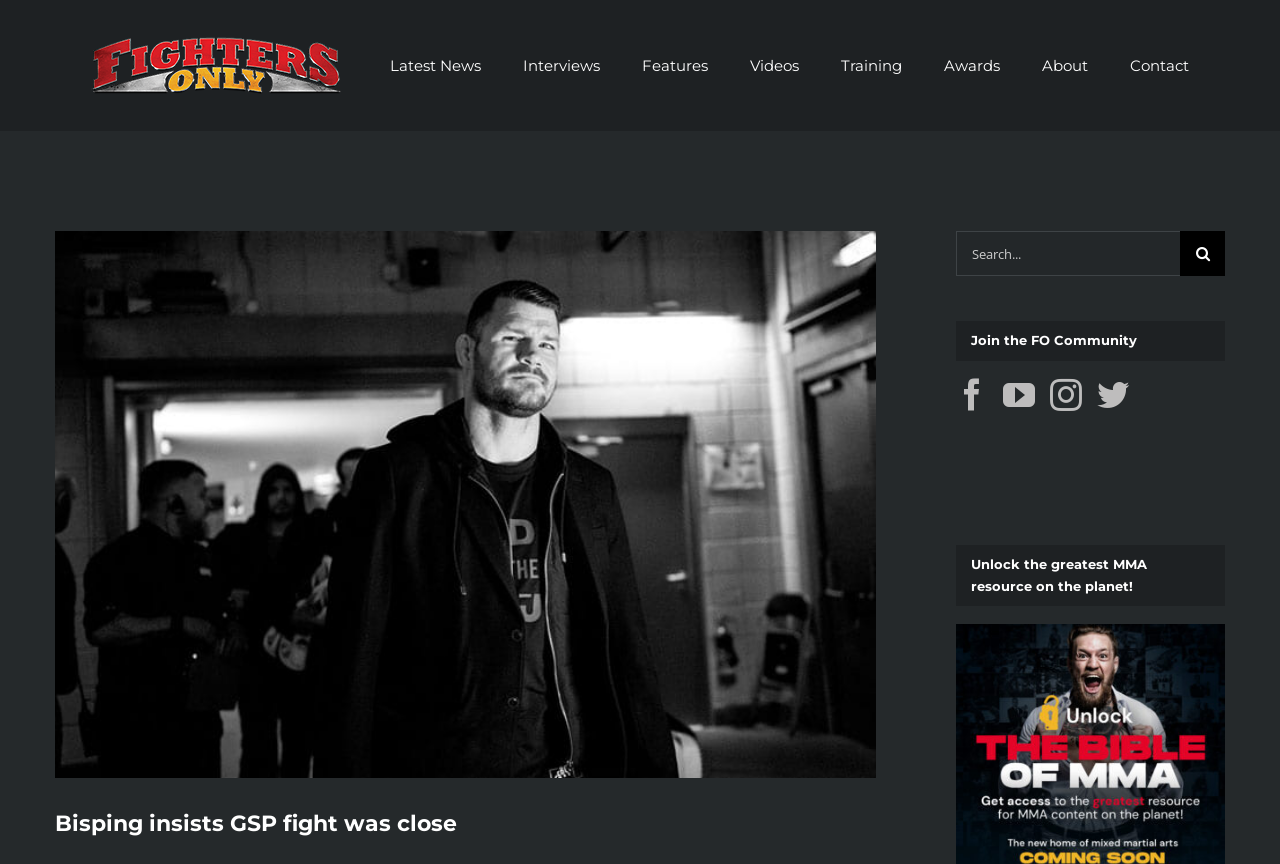Give a one-word or phrase response to the following question: What social media platforms can users follow?

Facebook, YouTube, Instagram, Twitter